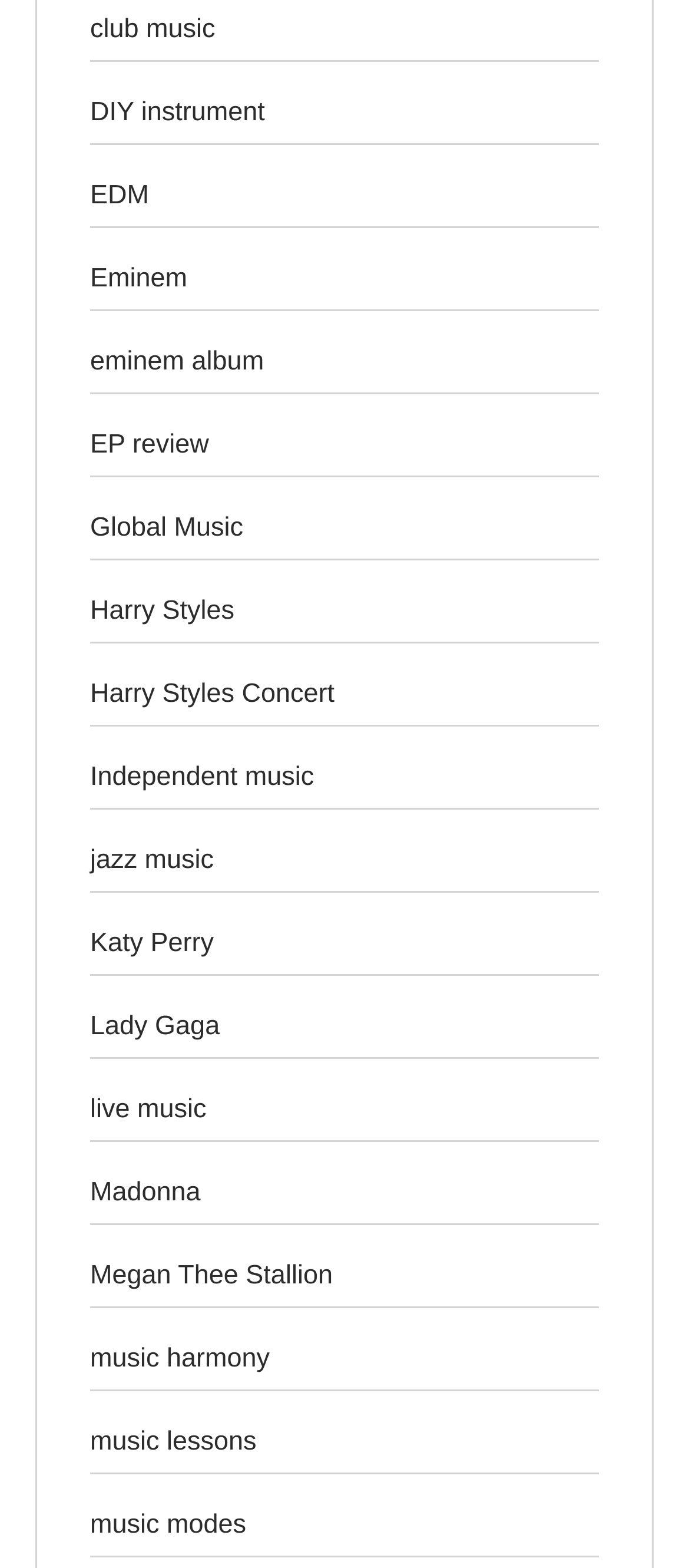Given the description of a UI element: "music lessons", identify the bounding box coordinates of the matching element in the webpage screenshot.

[0.131, 0.909, 0.372, 0.928]